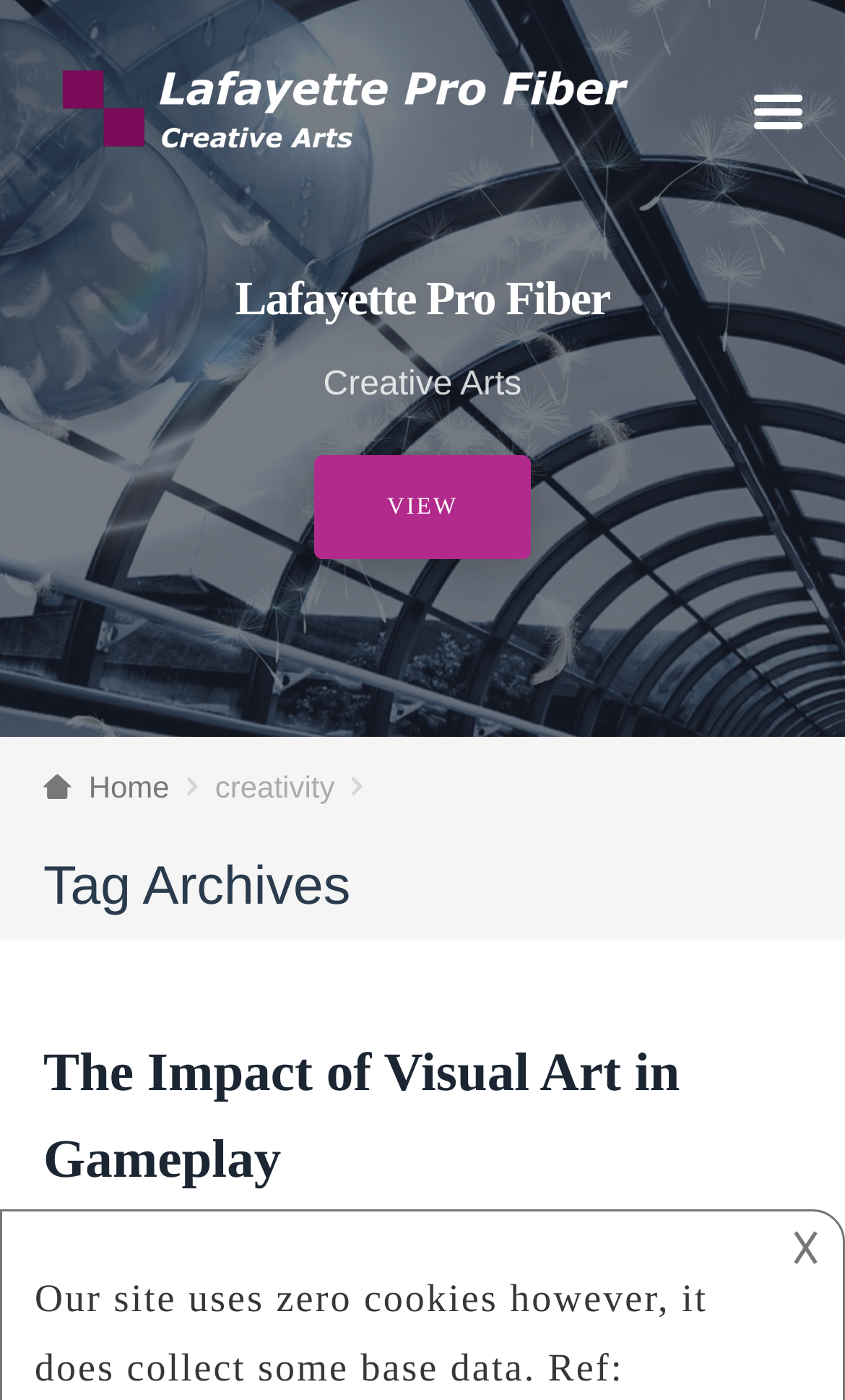Identify the main title of the webpage and generate its text content.

Lafayette Pro Fiber